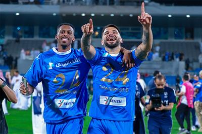Detail all significant aspects of the image you see.

The image captures a jubilant moment on the football field, showcasing two players from Al Hilal celebrating a significant victory. Both athletes are clad in vibrant blue jerseys adorned with the number "24." They are engaged in a moment of triumph, with one player raising his finger in the air, signaling victory, while the other appears to be joyfully embracing him, reflecting the team's camaraderie. The backdrop features a packed stadium atmosphere, contributing to the overall excitement of the scene. This celebration likely follows a crucial win in the Saudi league, highlighting their elation as they enjoy the aftermath of their hard-fought success.